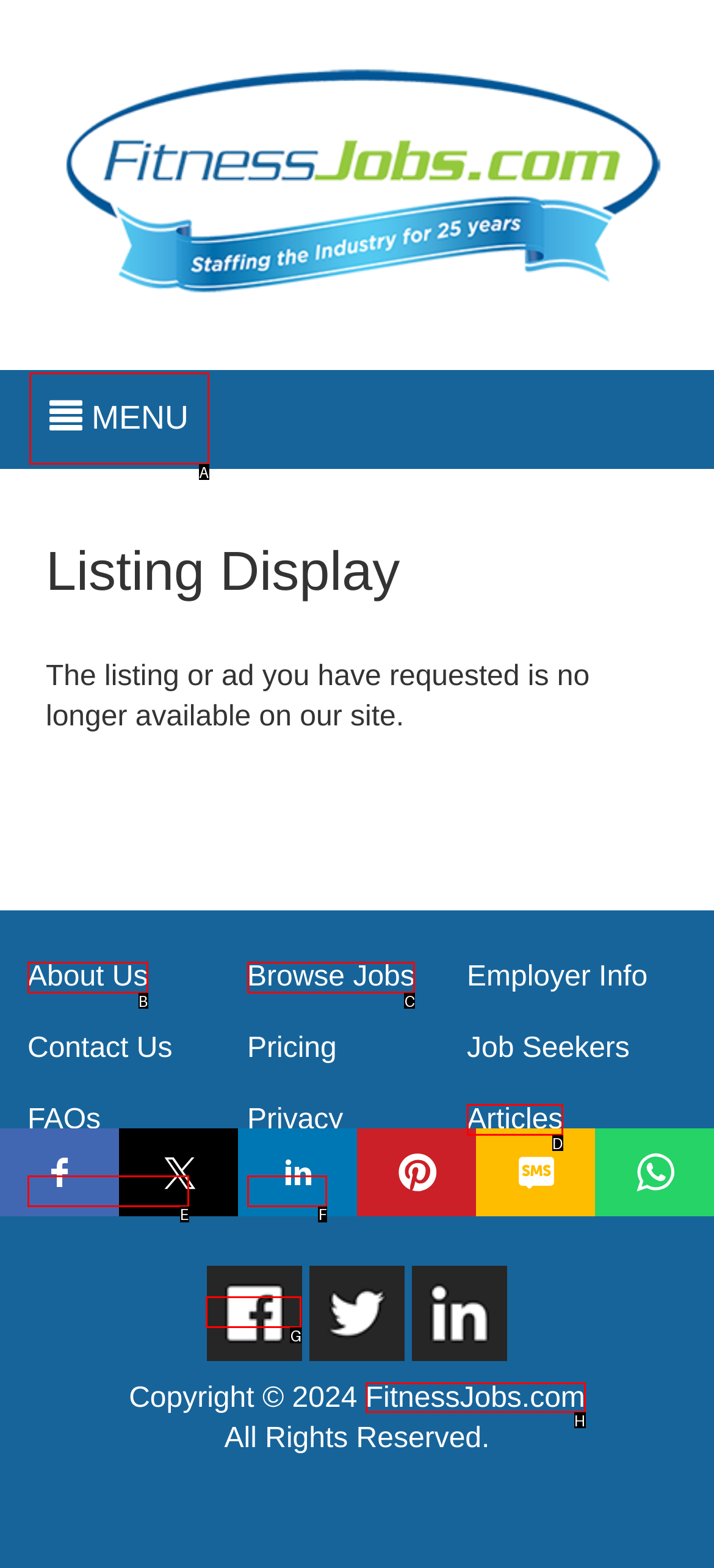Find the HTML element to click in order to complete this task: Click the link to FitnessJobs.com
Answer with the letter of the correct option.

H